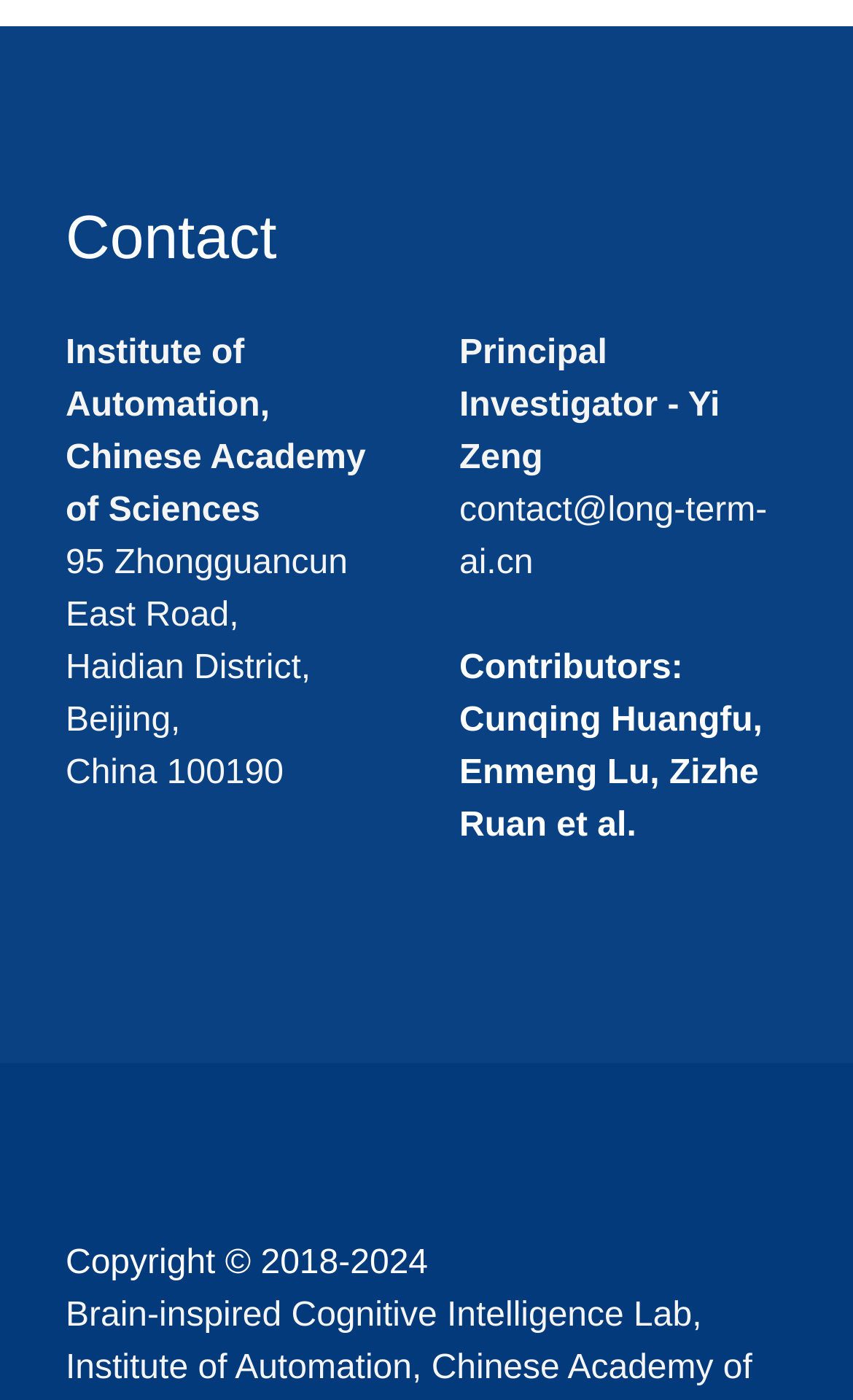What is the address of the institute?
Answer the question with a single word or phrase by looking at the picture.

95 Zhongguancun East Road, Haidian District, Beijing, China 100190